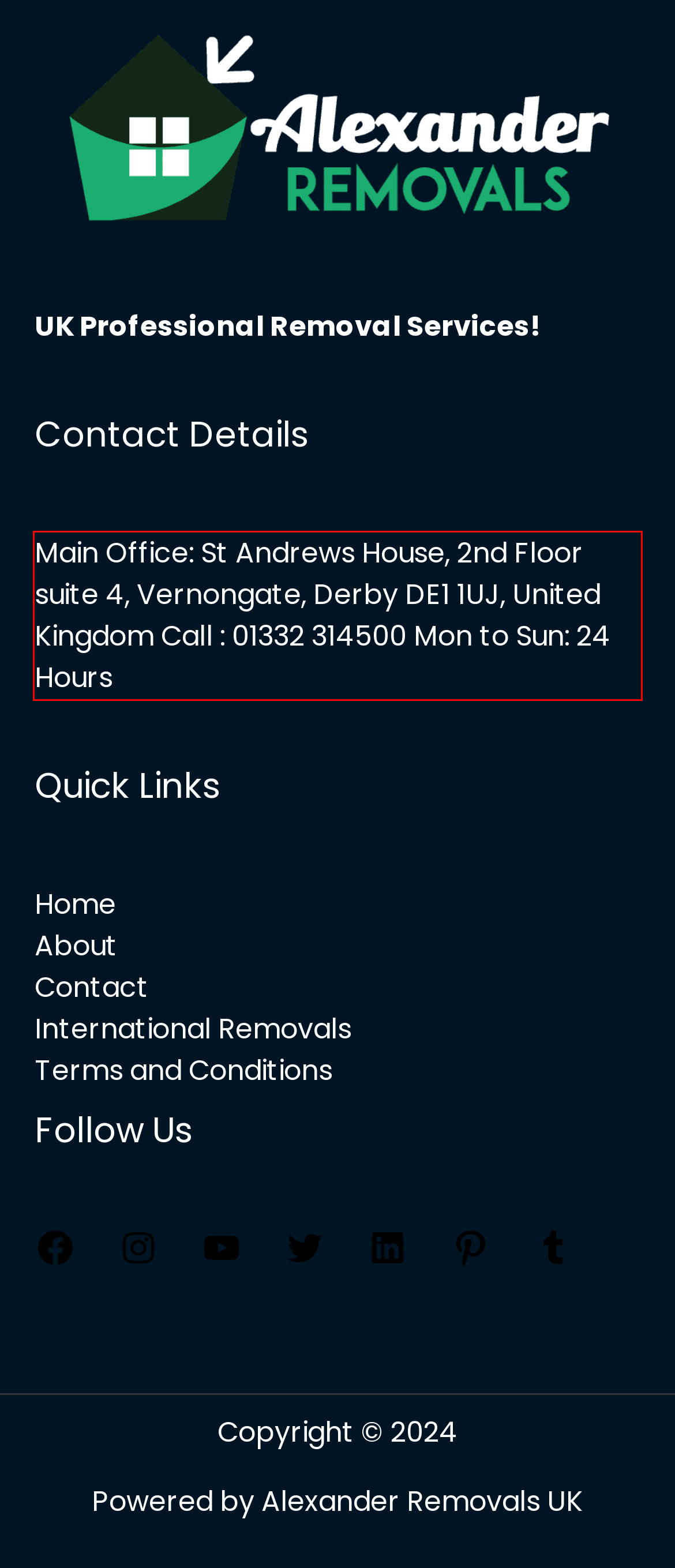Given a screenshot of a webpage with a red bounding box, please identify and retrieve the text inside the red rectangle.

Main Office: St Andrews House, 2nd Floor suite 4, Vernongate, Derby DE1 1UJ, United Kingdom Call : 01332 314500 Mon to Sun: 24 Hours